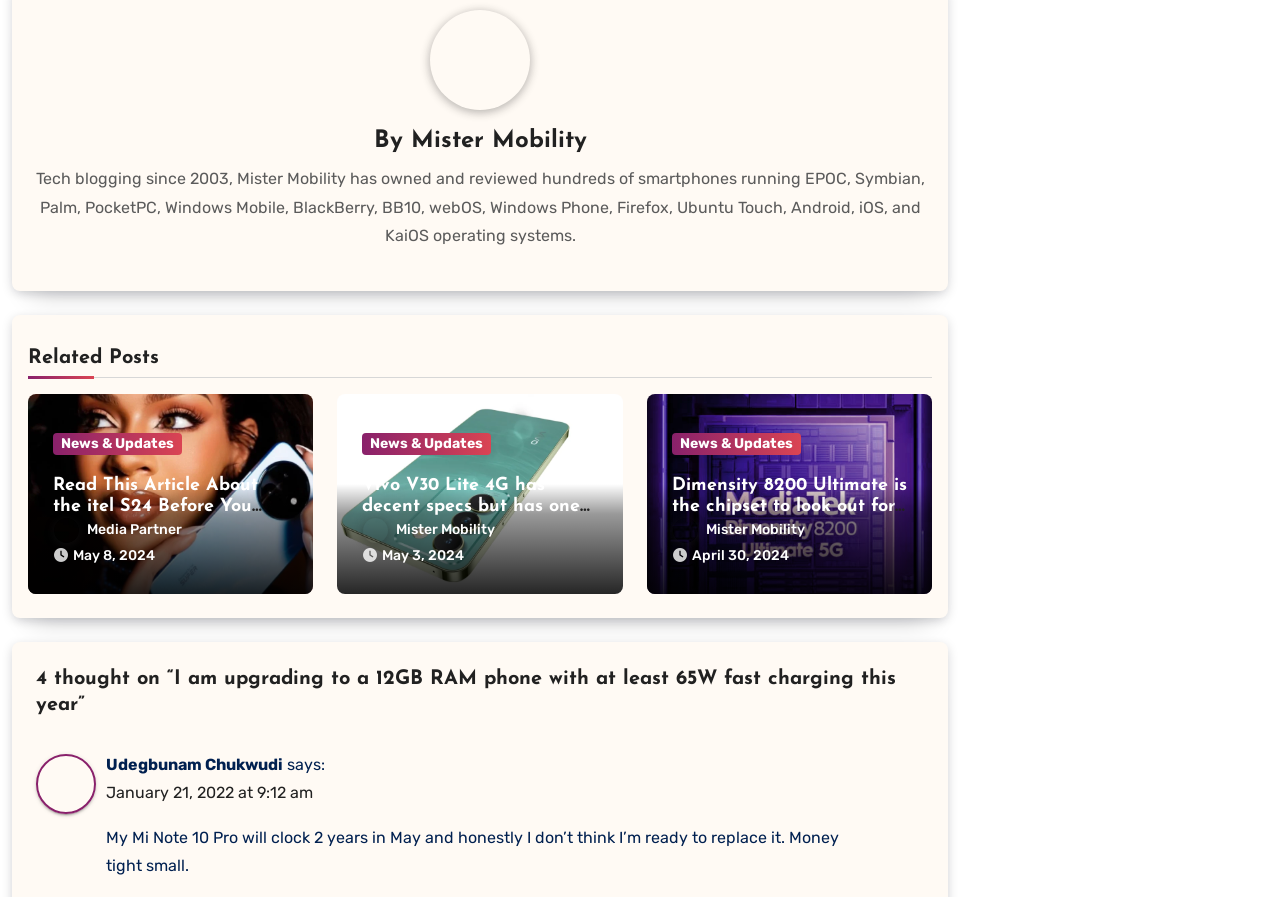Who commented on the article about upgrading to a 12GB RAM phone?
Please provide a comprehensive answer based on the contents of the image.

I found the answer by looking at the comments section and finding a comment from 'Udegbunam Chukwudi' with an avatar image and a timestamp.